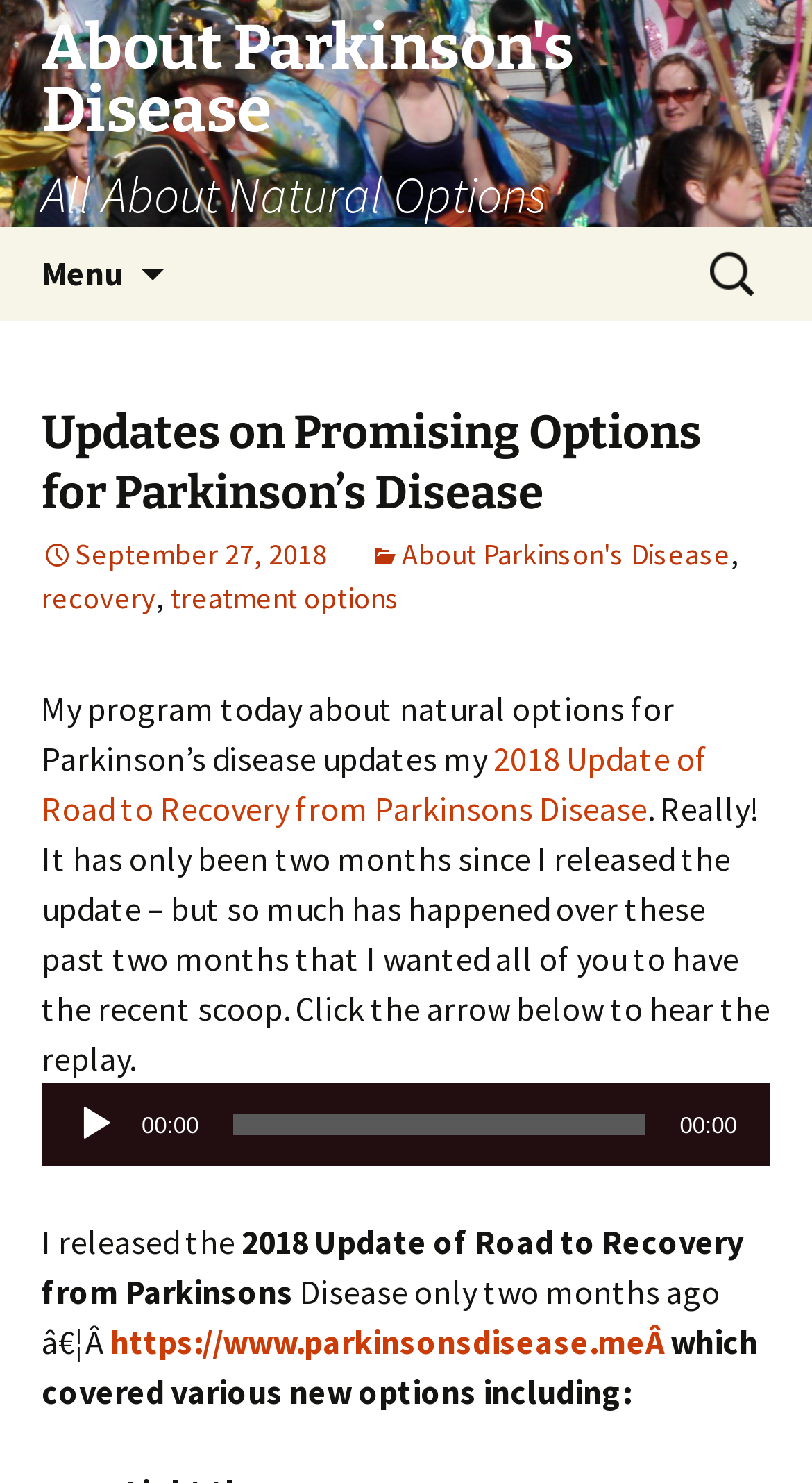Please reply with a single word or brief phrase to the question: 
What is the website about?

Parkinson's disease